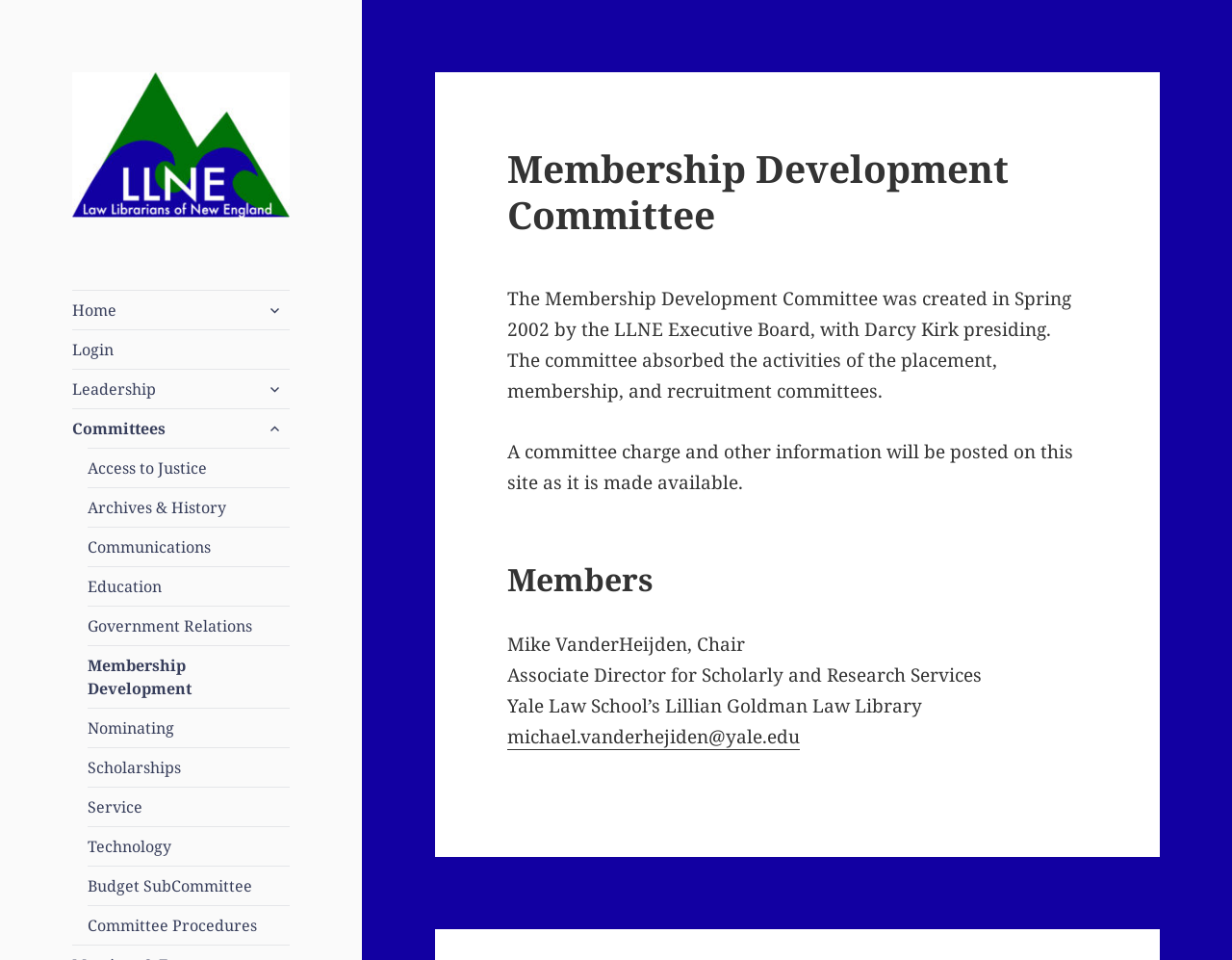How many links are there in the navigation menu?
Provide a well-explained and detailed answer to the question.

The navigation menu is located at the top of the webpage and contains links to different sections of the website. By counting the links, we can see that there are 9 links in total, including 'Home', 'Login', 'Leadership', 'Committees', and others.